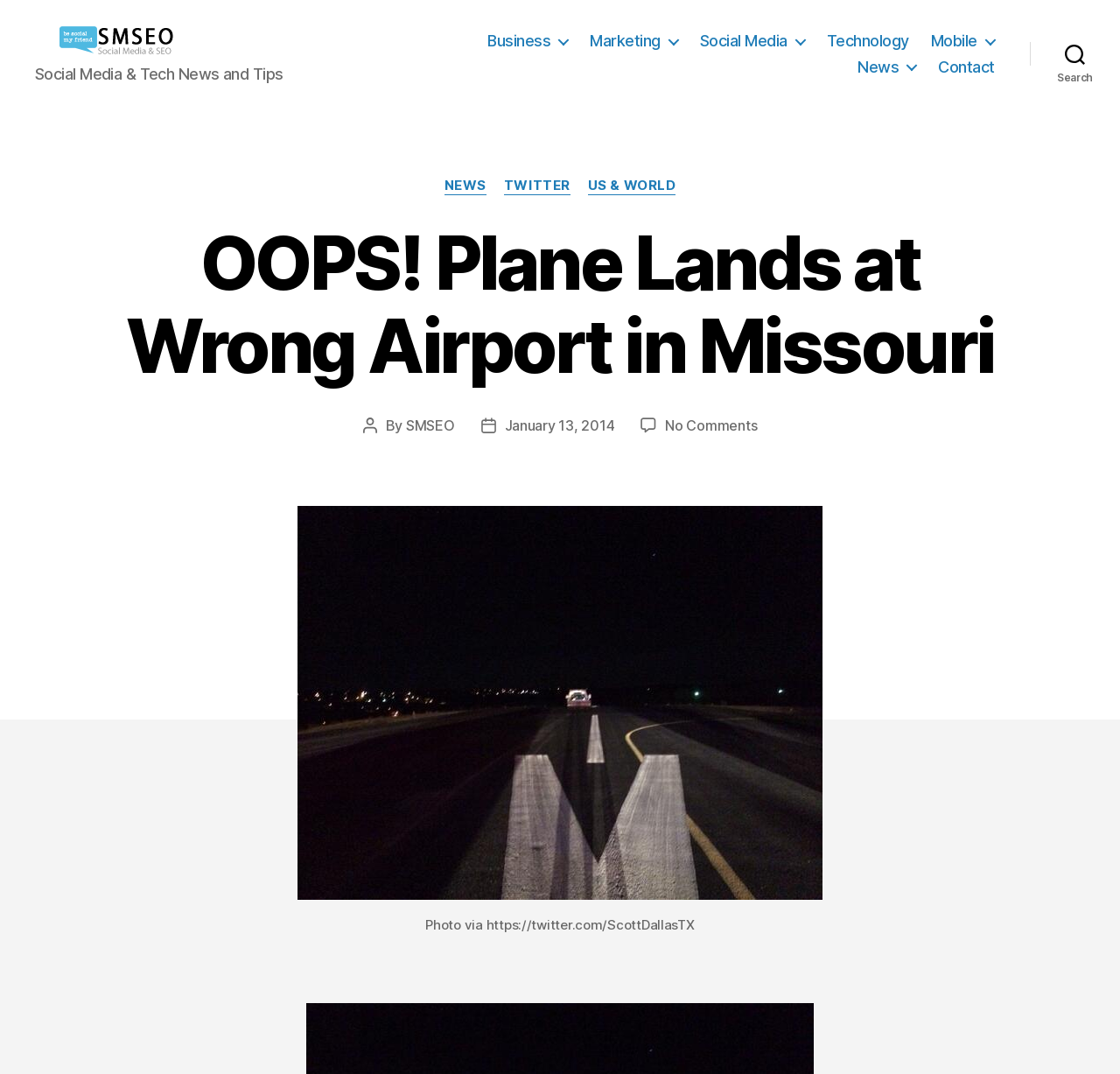What is the topic of the article?
Please respond to the question with a detailed and well-explained answer.

The topic of the article can be inferred from the article title, which says 'OOPS! Plane Lands at Wrong Airport in Missouri'. This indicates that the article is about a plane that landed at the wrong airport.